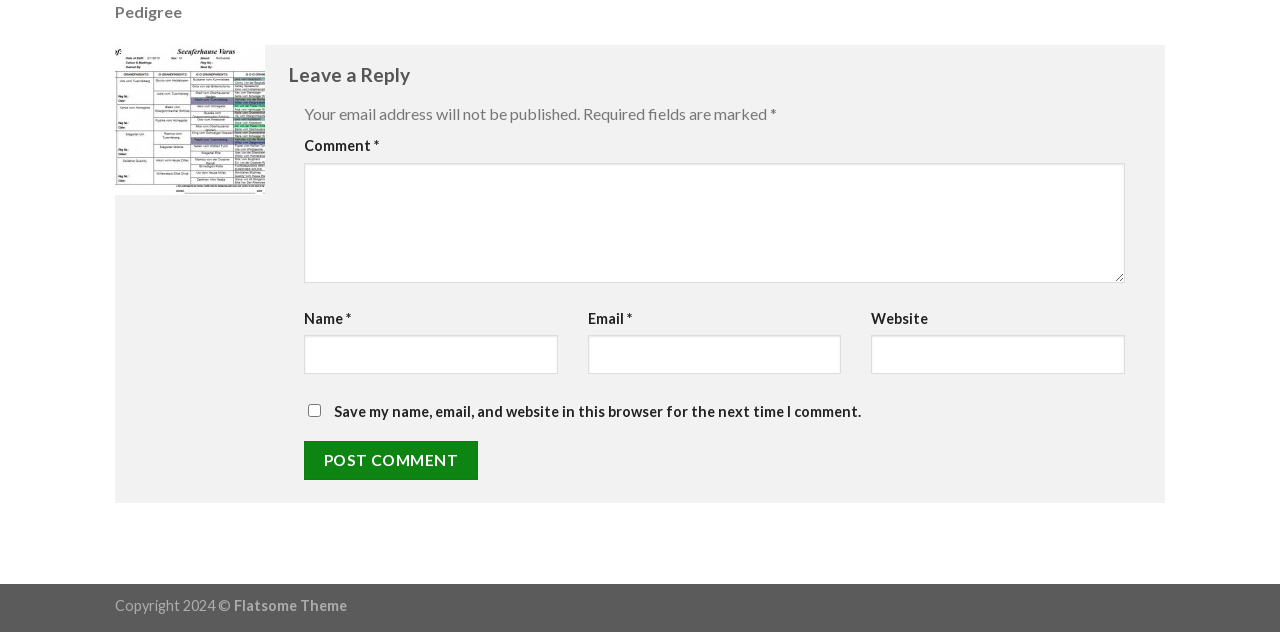What is the theme of the website?
Look at the image and respond to the question as thoroughly as possible.

The theme of the website can be determined by looking at the StaticText element with ID 151, which contains the text 'Flatsome Theme'.